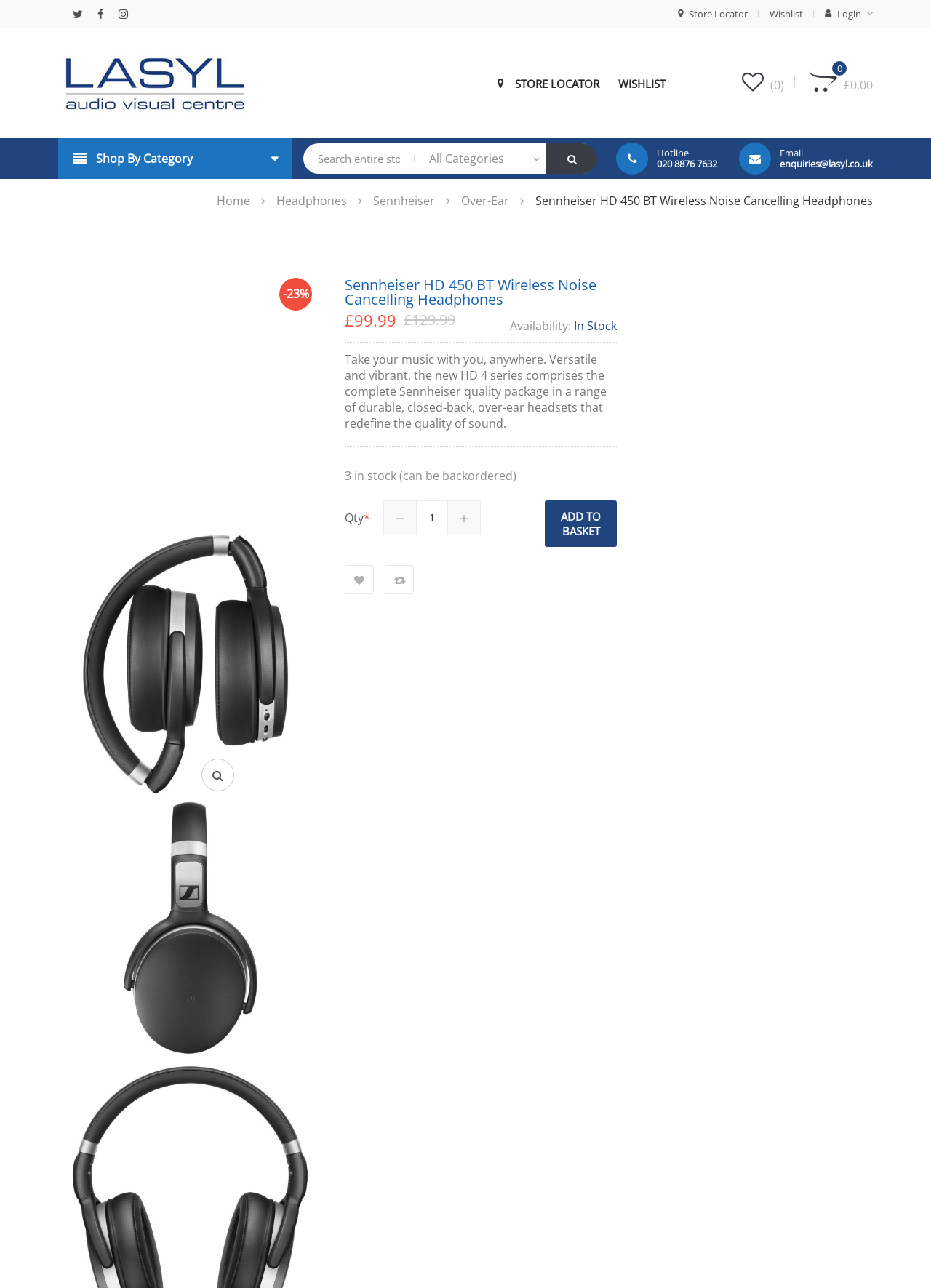Specify the bounding box coordinates of the element's region that should be clicked to achieve the following instruction: "Add to basket". The bounding box coordinates consist of four float numbers between 0 and 1, in the format [left, top, right, bottom].

[0.585, 0.388, 0.662, 0.425]